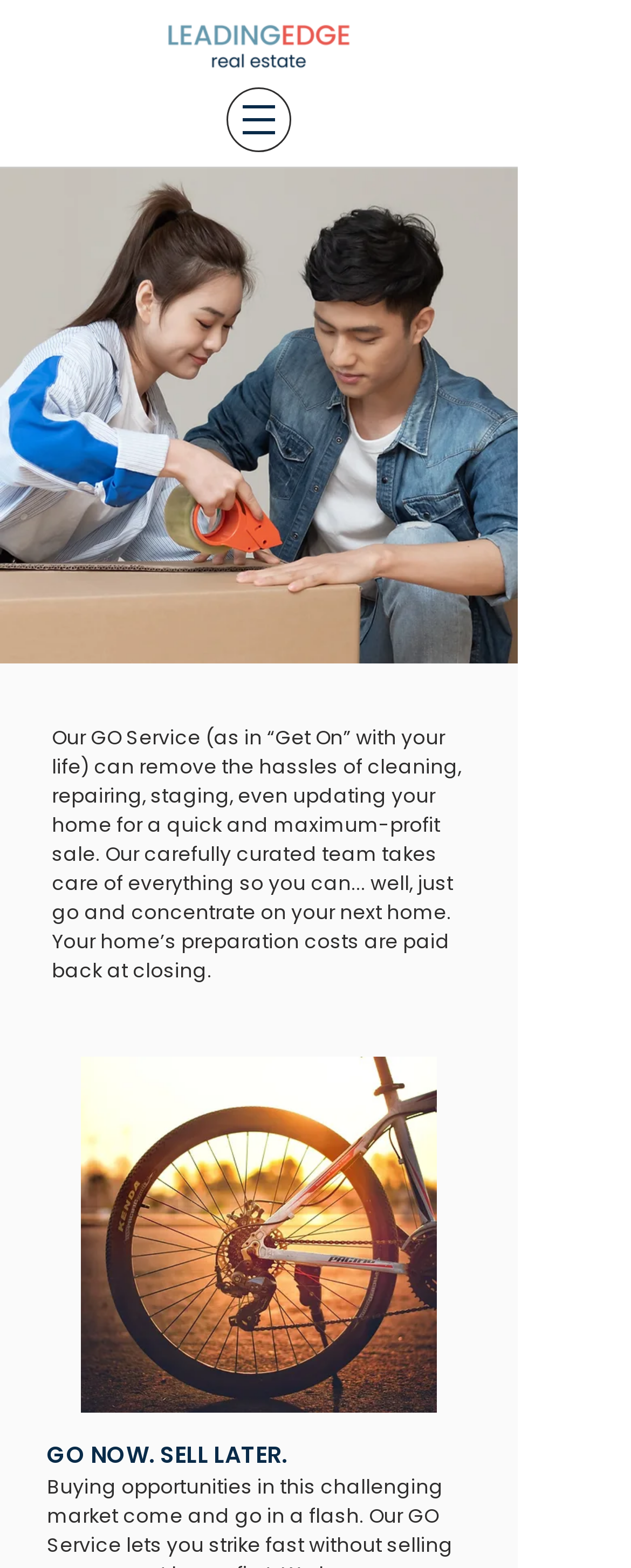Create a detailed description of the webpage's content and layout.

The webpage is about Maureen Moran, a REALTOR, and her Go Service in Andover, MA. At the top left of the page, there is a Leading Edge logo, which is a clickable image. To the right of the logo, there is a navigation menu labeled "Site" with a dropdown button.

Below the navigation menu, there is a paragraph of text that describes the Go Service, which helps homeowners sell their properties quickly and efficiently by taking care of tasks such as cleaning, repairing, and staging. This text is positioned in the middle of the page.

Above the text, there is a small image of a bike tire and a sunset in the background, which is likely a decorative element. At the very bottom of the page, there is a heading that reads "GO NOW. SELL LATER." in a prominent font size.